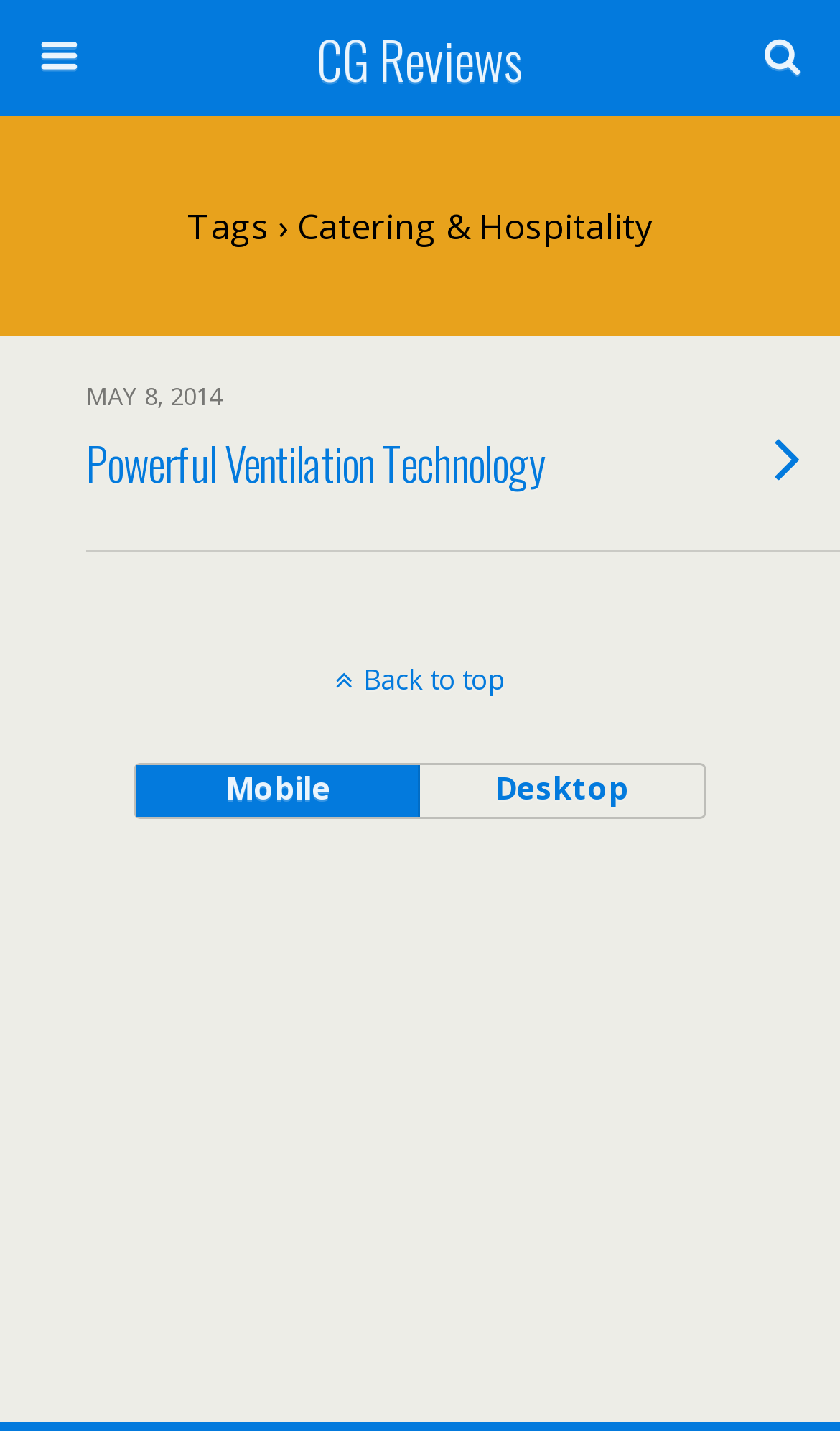Use a single word or phrase to answer the following:
How many links are there on the webpage?

3